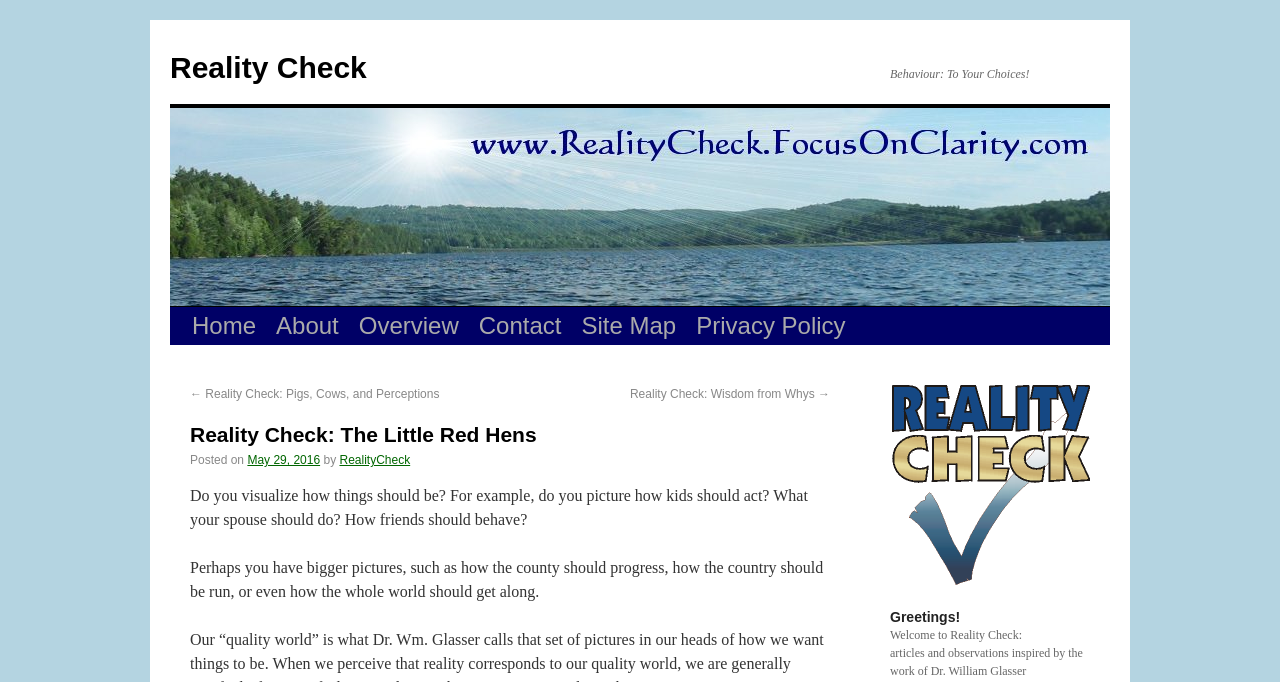Analyze the image and give a detailed response to the question:
What is the topic of the article?

I found the answer by looking at the main heading of the article, which is 'Reality Check: The Little Red Hens'. This indicates that the topic of the article is related to 'The Little Red Hens'.